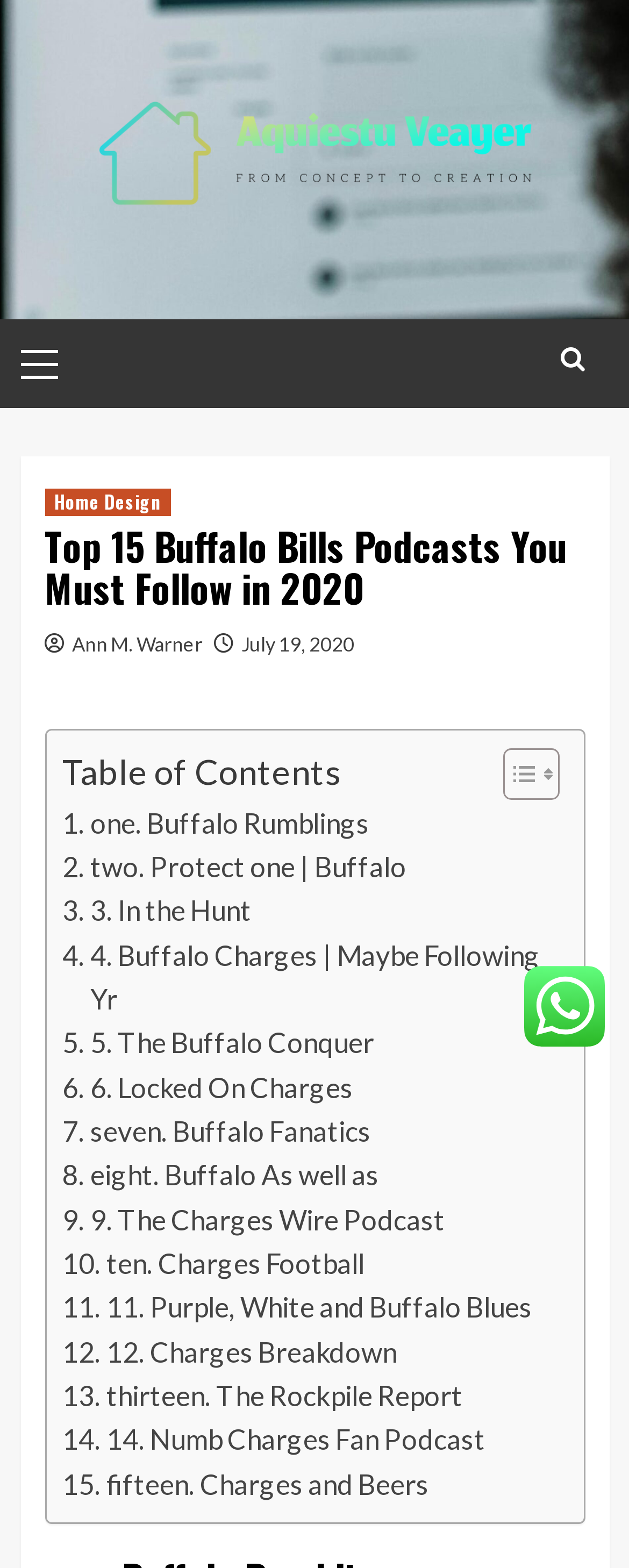Please find the bounding box coordinates of the element that must be clicked to perform the given instruction: "Click on the 'Home Design' link". The coordinates should be four float numbers from 0 to 1, i.e., [left, top, right, bottom].

[0.071, 0.312, 0.271, 0.329]